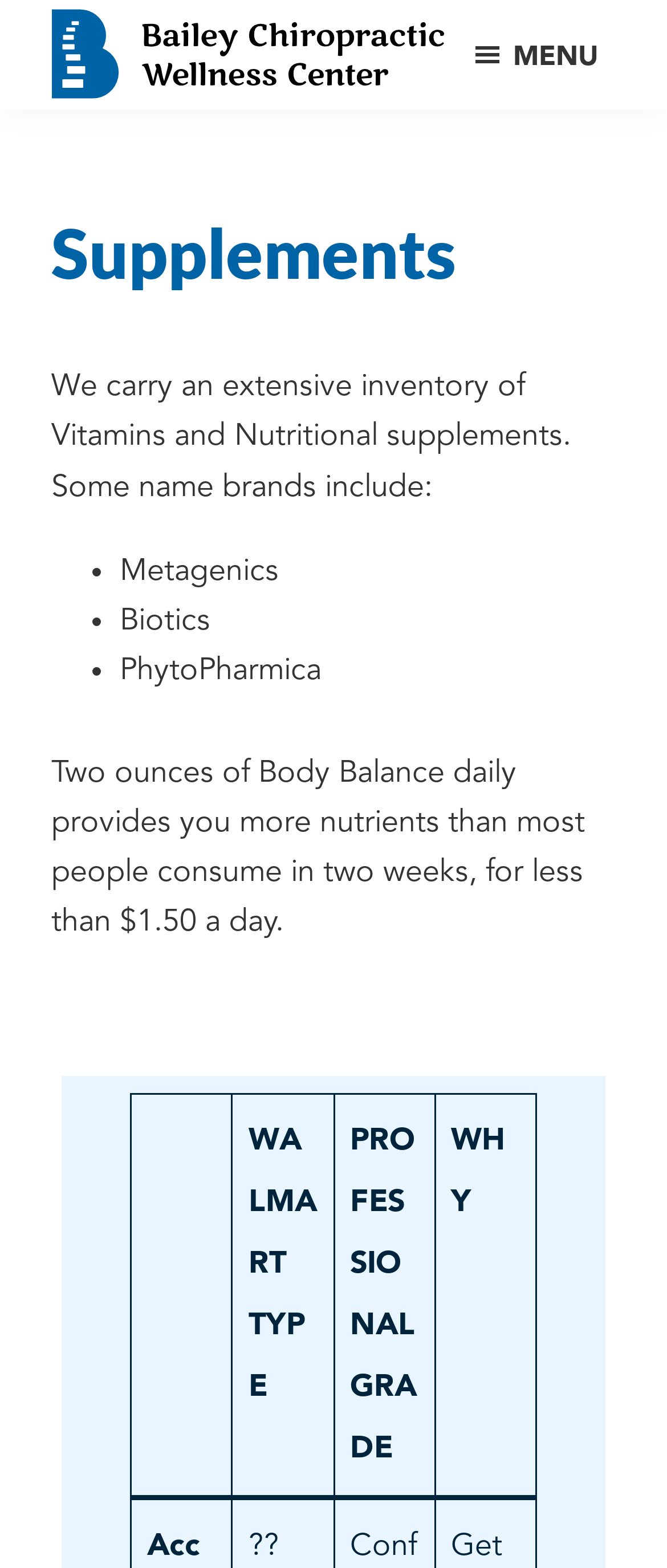Create a detailed narrative of the webpage’s visual and textual elements.

The webpage is about supplements at Bailey Chiropractic & Wellness Center. At the top left, there is a link to skip to the main content, and another link to skip to the footer. Next to these links, there is a logo of Bailey Chiropractic & Wellness Center, which is an image with a corresponding link. Below the logo, there is a short text "Total body wellness and care".

On the top right, there is a menu button with a hamburger icon. When expanded, it reveals a header section with a heading "Supplements". Below the heading, there is a paragraph of text describing the supplements offered, including some name brands.

Under the paragraph, there is a list of three brand names: Metagenics, Biotics, and PhytoPharmica, each preceded by a bullet point. Following the list, there is another paragraph of text describing the benefits of a product called Body Balance.

Below the text, there is a table with four columns: no header, WALMART TYPE, PROFESSIONAL GRADE, and WHY. The table appears to be comparing different products or options.